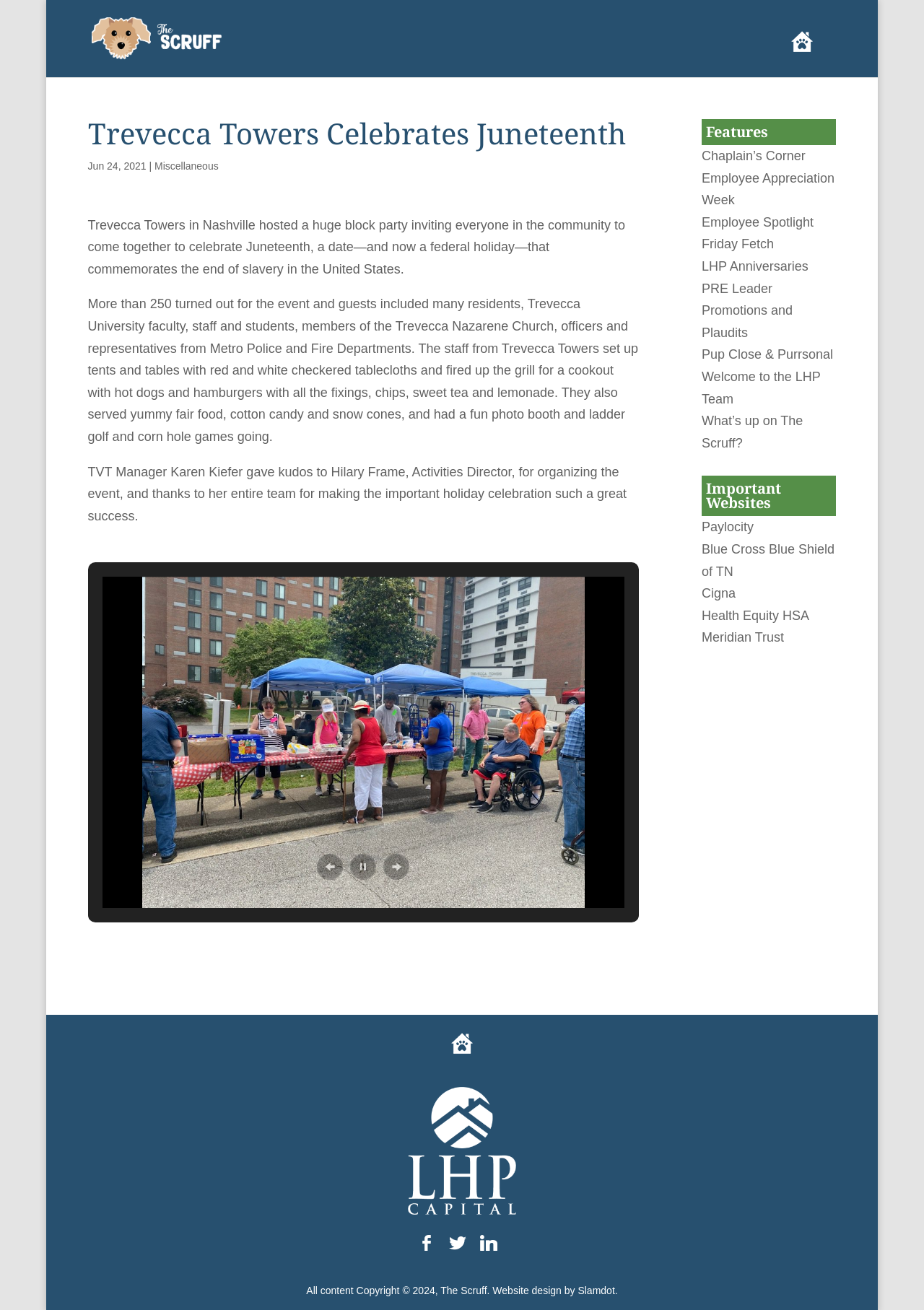Please analyze the image and give a detailed answer to the question:
How many buttons are there in the slideshow?

I found the number of buttons in the slideshow by looking at the image section of the webpage, where I found three button elements with the text 'Previous Slide', 'Pause Slideshow', and 'Next Slide'.